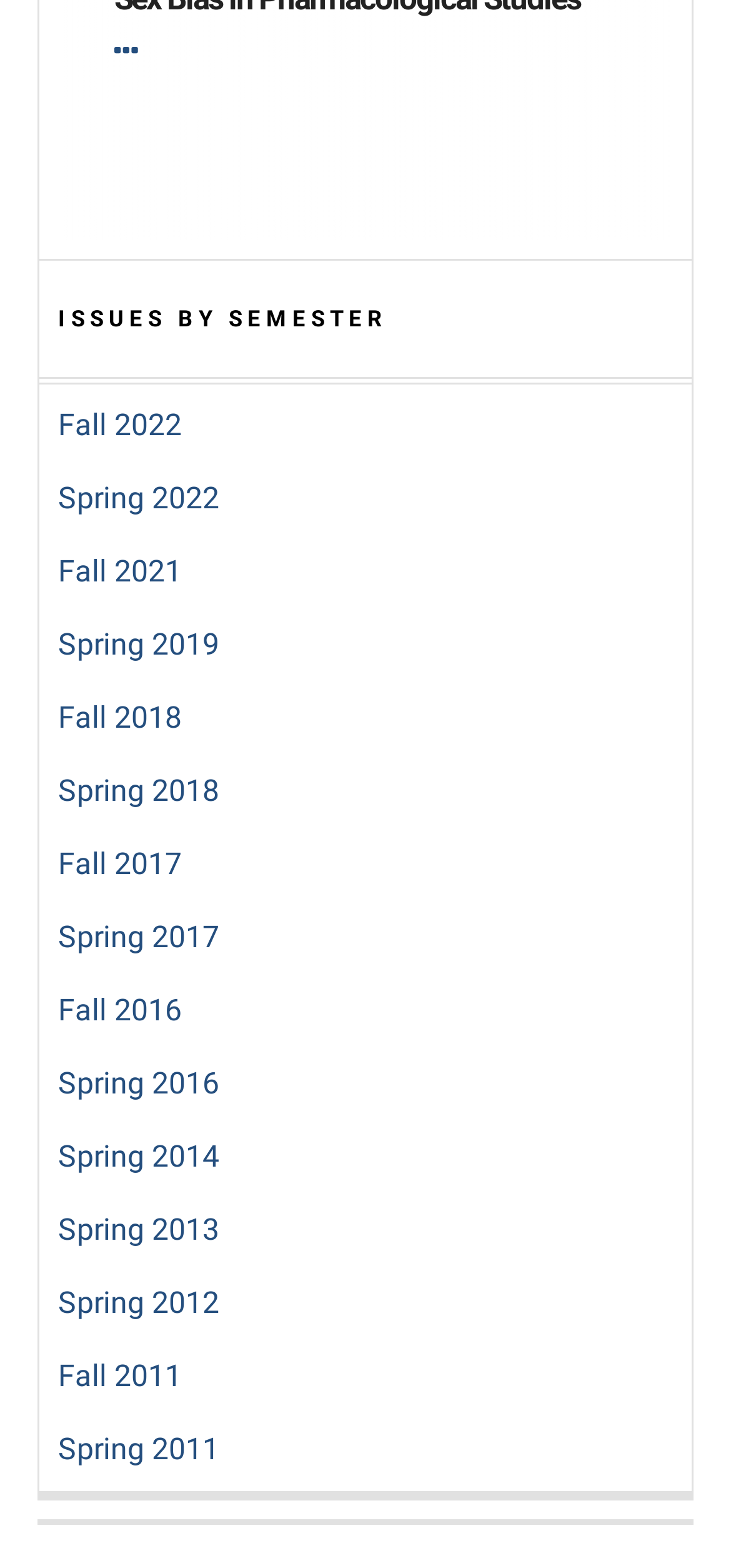Please find the bounding box coordinates of the element's region to be clicked to carry out this instruction: "access Fall 2011 issues".

[0.079, 0.867, 0.249, 0.889]